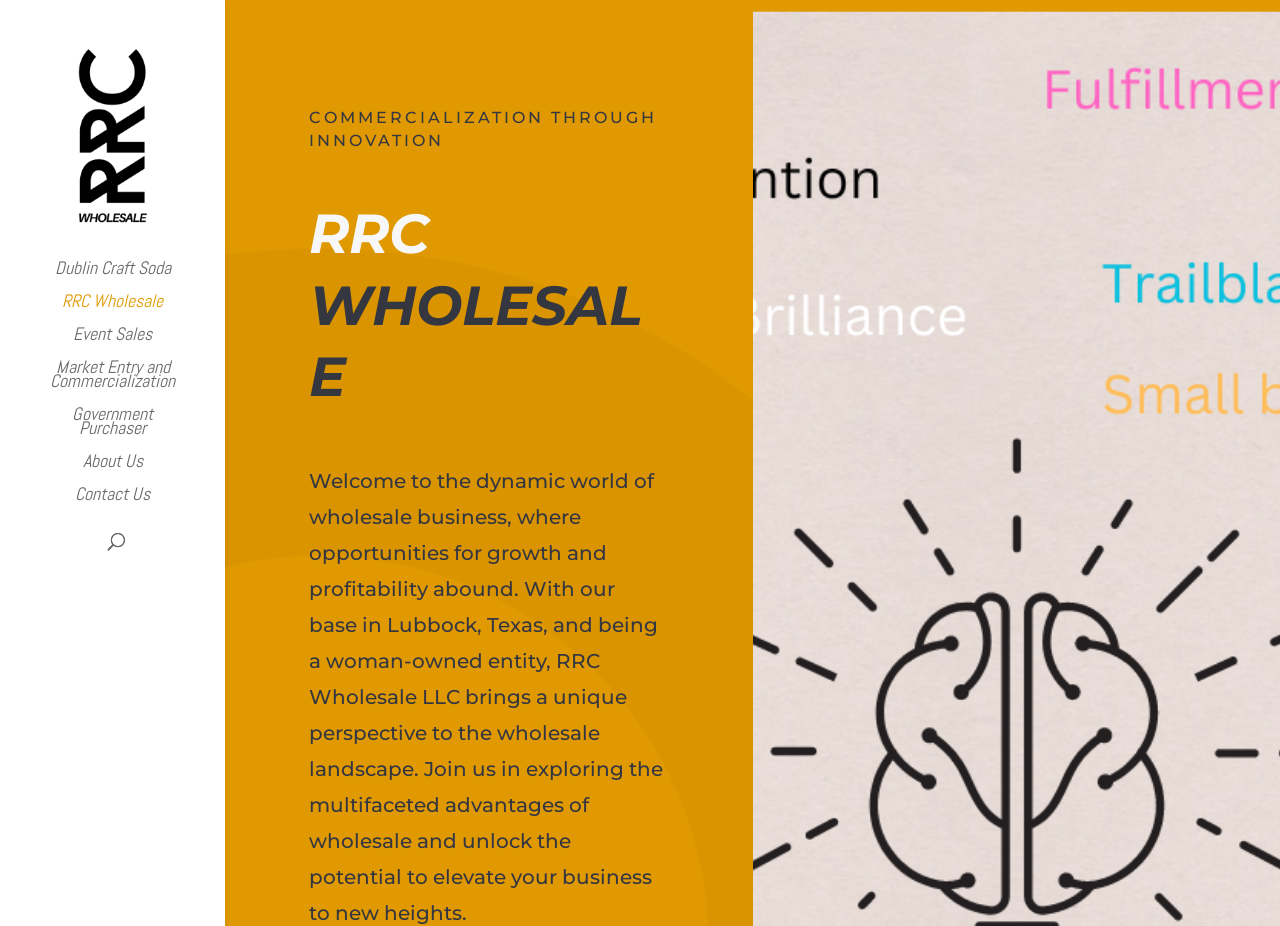Please identify the bounding box coordinates of the clickable area that will allow you to execute the instruction: "search for something".

[0.031, 0.585, 0.145, 0.605]